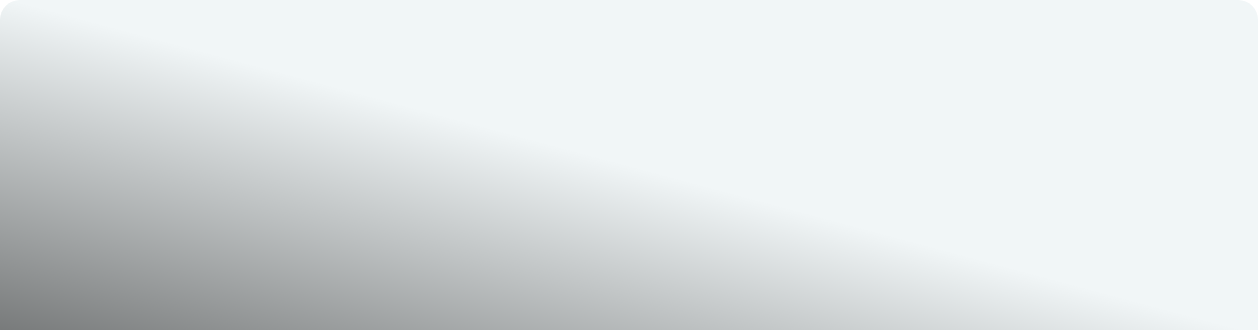What is provided on the upgraded patios?
Using the information from the image, provide a comprehensive answer to the question.

The caption states that the Luxury Back-In RV Site features upgraded patios, which include picnic tables, making it a comfortable and convenient outdoor stay for guests.